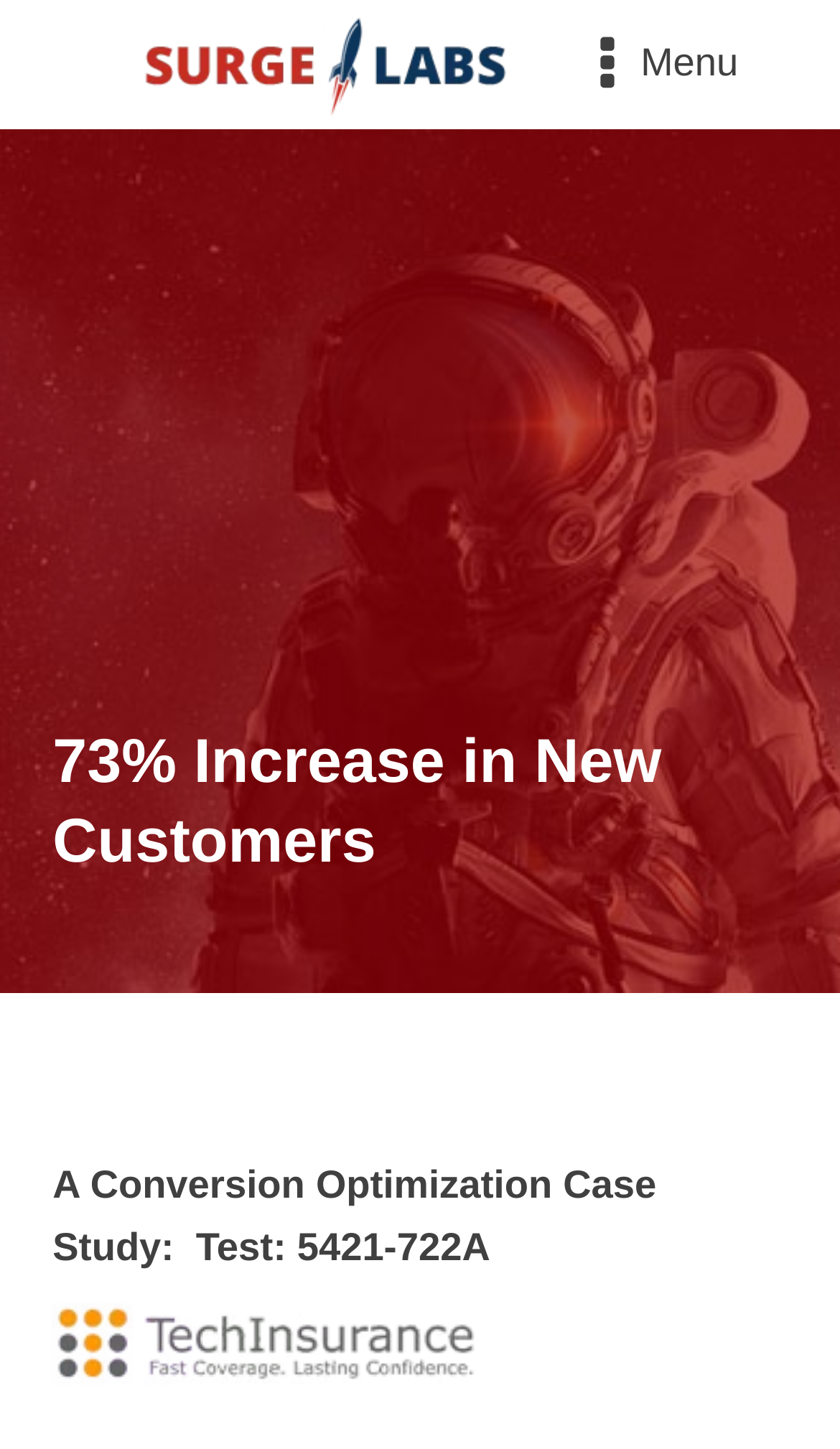Extract the main heading text from the webpage.

73% Increase in New Customers